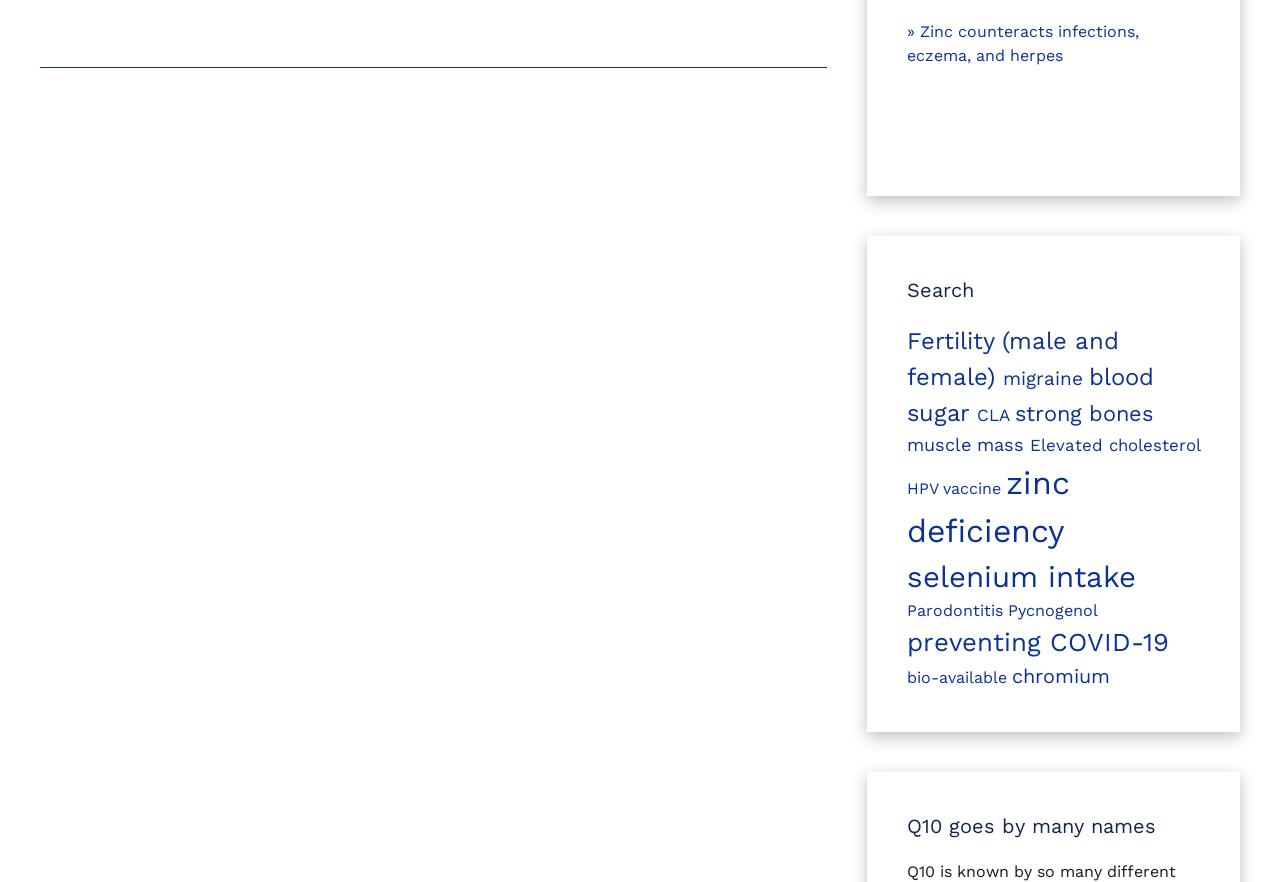Can you look at the image and give a comprehensive answer to the question:
What is the vertical position of the link 'migraine'?

By comparing the y1 and y2 coordinates of the links 'migraine' and 'blood sugar', I found that 'migraine' has a smaller y1 value, which means it is above 'blood sugar' vertically.